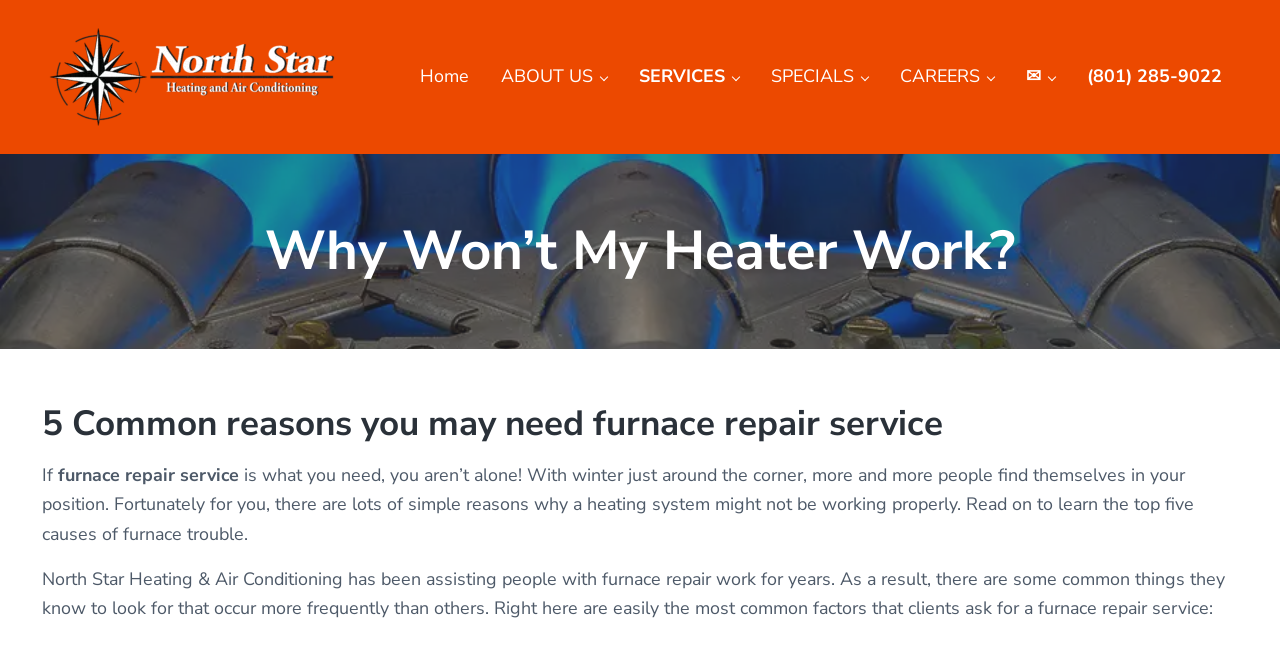Please answer the following question as detailed as possible based on the image: 
What is the phone number of the company?

I found the phone number of the company by looking at the link element '(801) 285-9022' which is located at the top right corner of the webpage, indicating that it is the company's contact information.